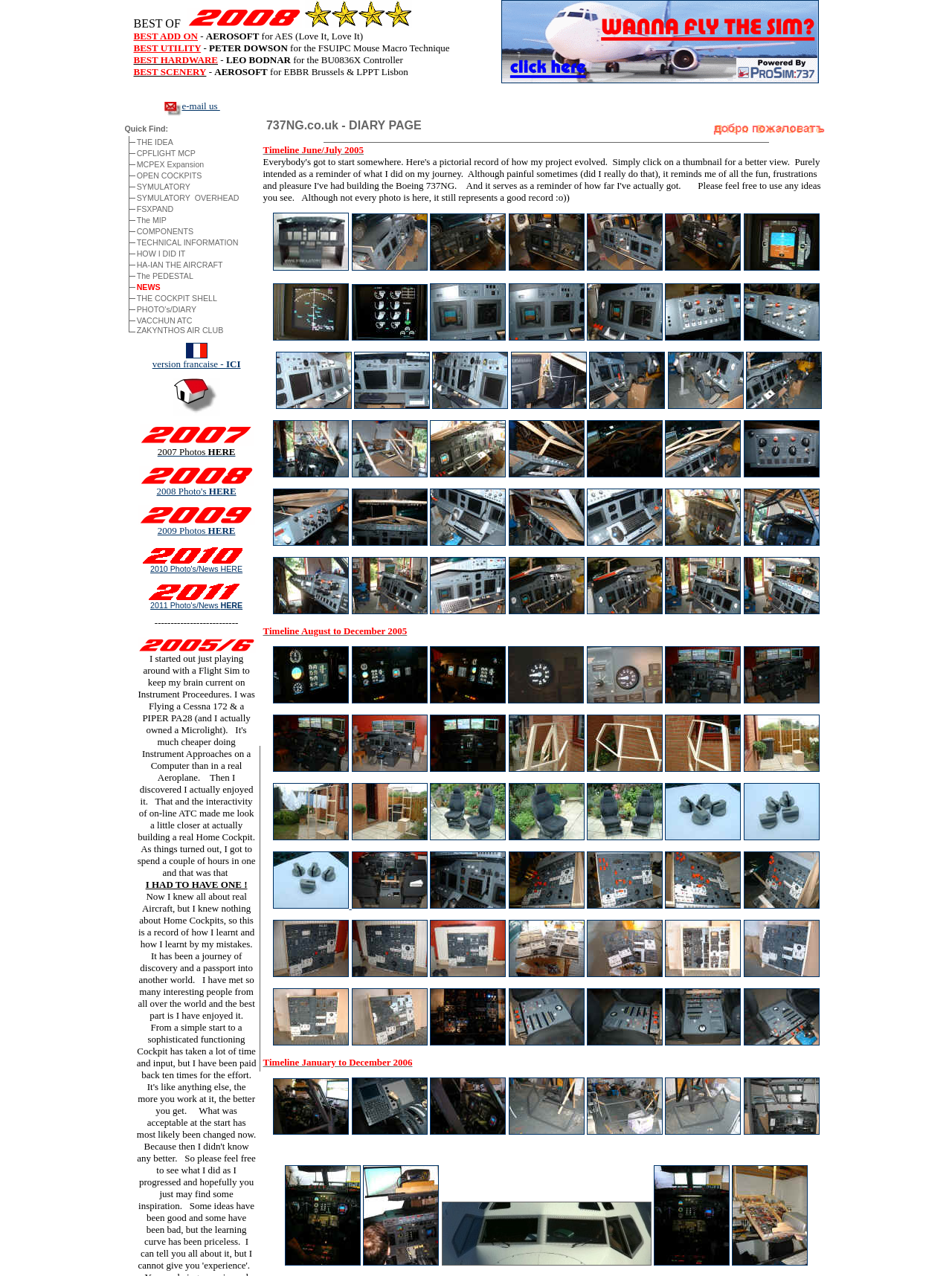Can you specify the bounding box coordinates for the region that should be clicked to fulfill this instruction: "Click on the 'THE IDEA' link".

[0.143, 0.108, 0.182, 0.115]